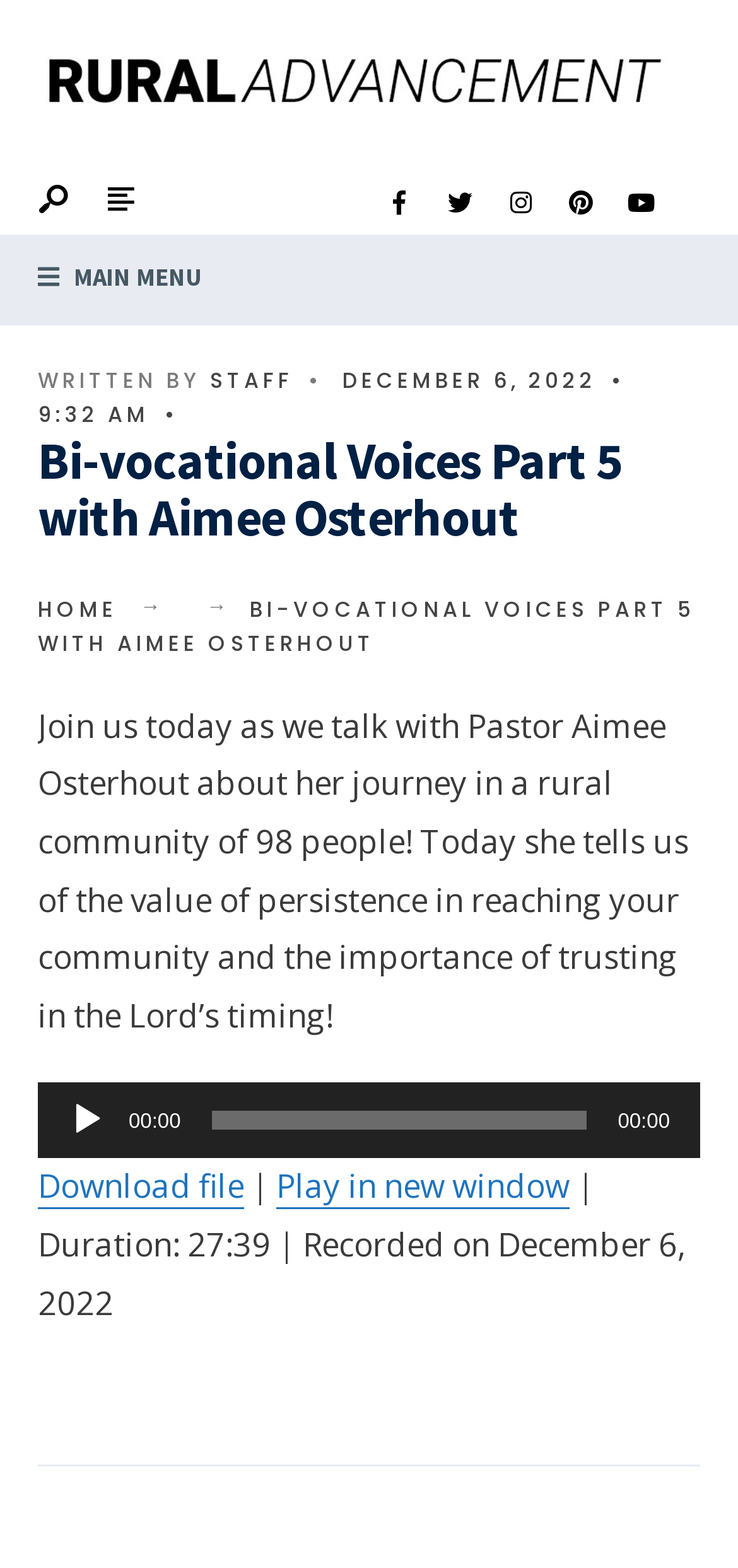Determine the main heading of the webpage and generate its text.

Bi-vocational Voices Part 5 with Aimee Osterhout